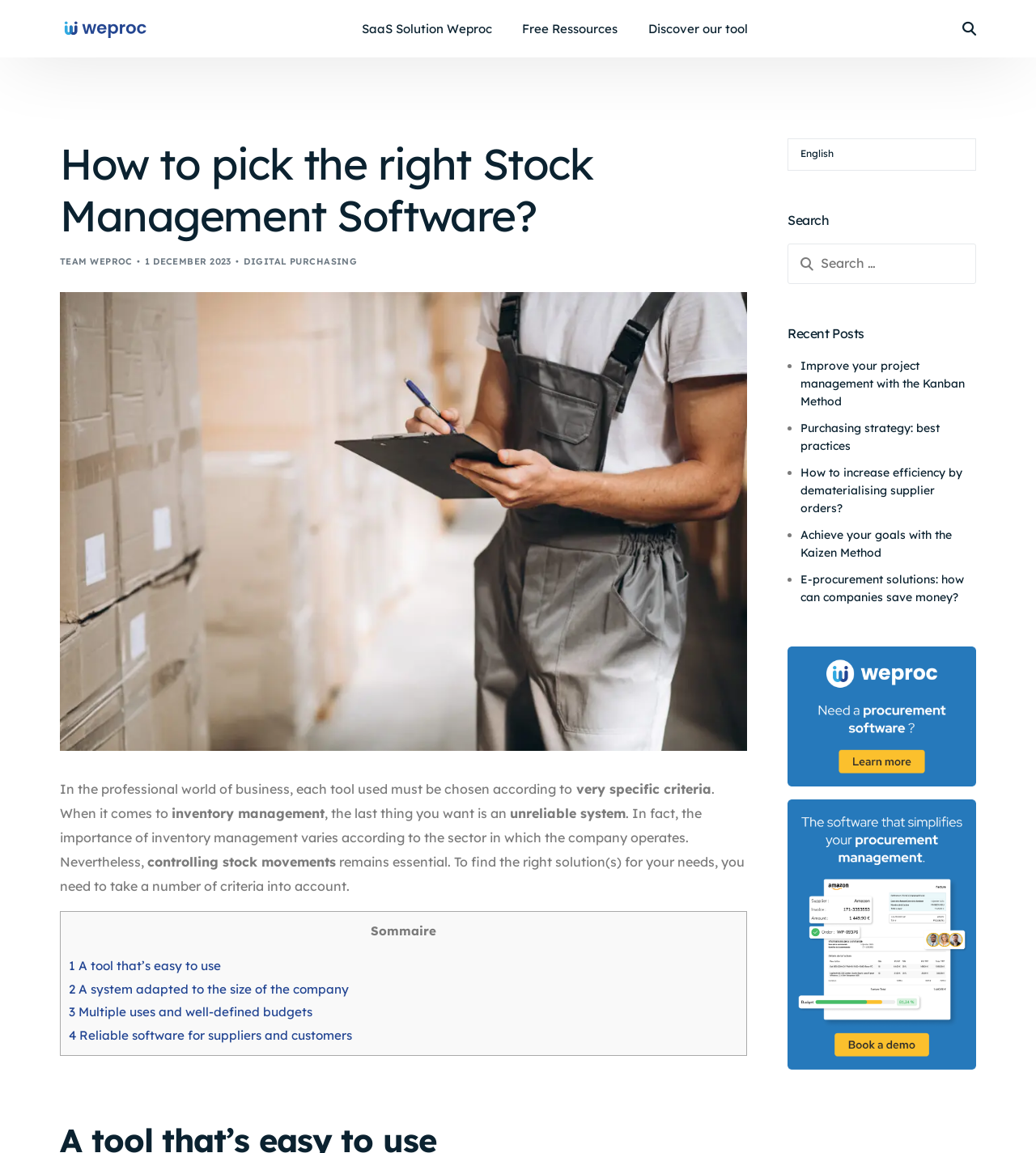What is the topic of the article?
Refer to the image and give a detailed answer to the question.

The topic of the article can be determined by reading the heading 'How to pick the right Stock Management Software?' which is located at the top of the webpage, indicating that the article is about choosing the right stock management software.